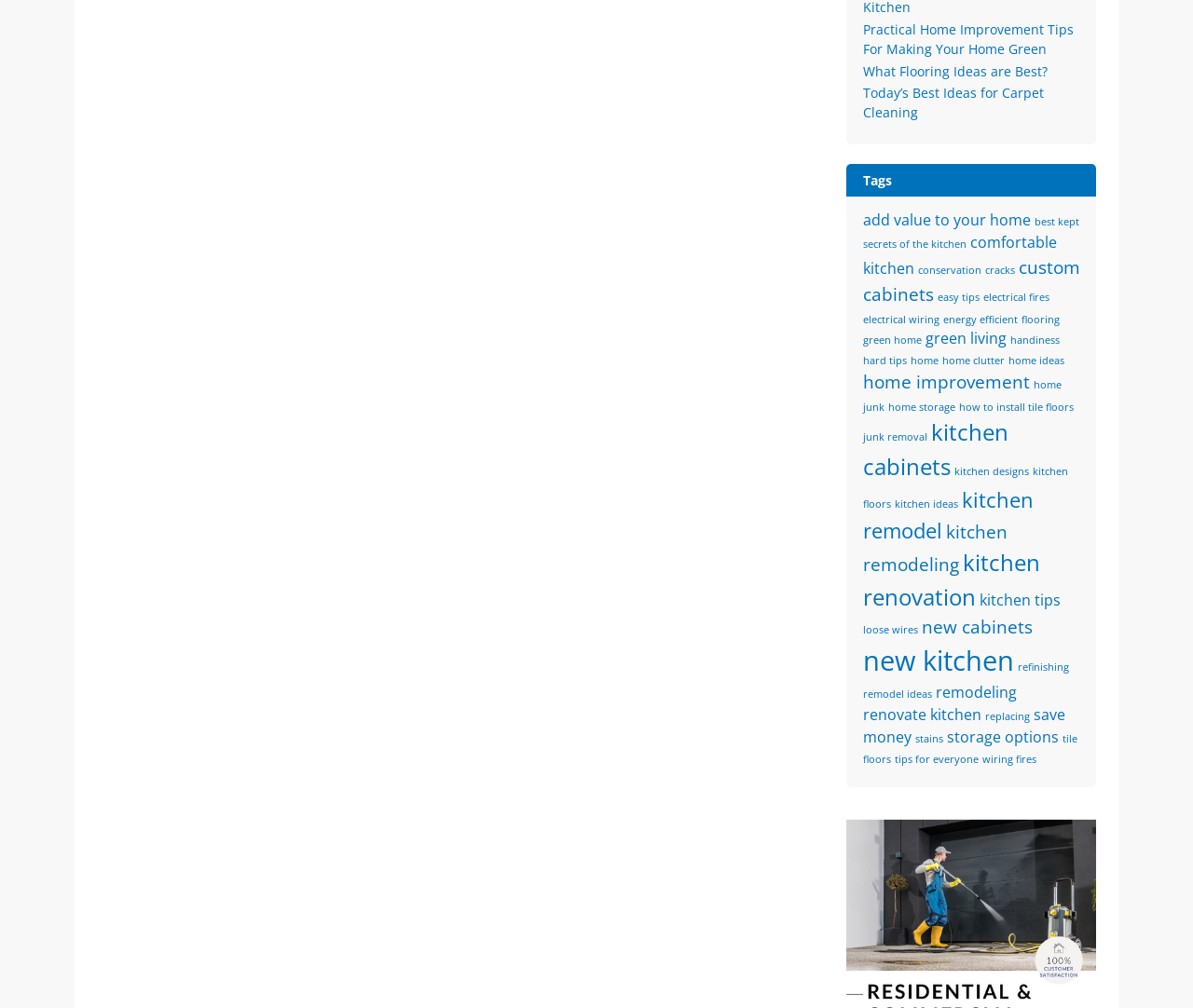What is the topic of the link 'electrical fires'?
Give a comprehensive and detailed explanation for the question.

The text of the link 'electrical fires' suggests that the topic of this link is electrical safety, which is a concern in home improvement and maintenance.